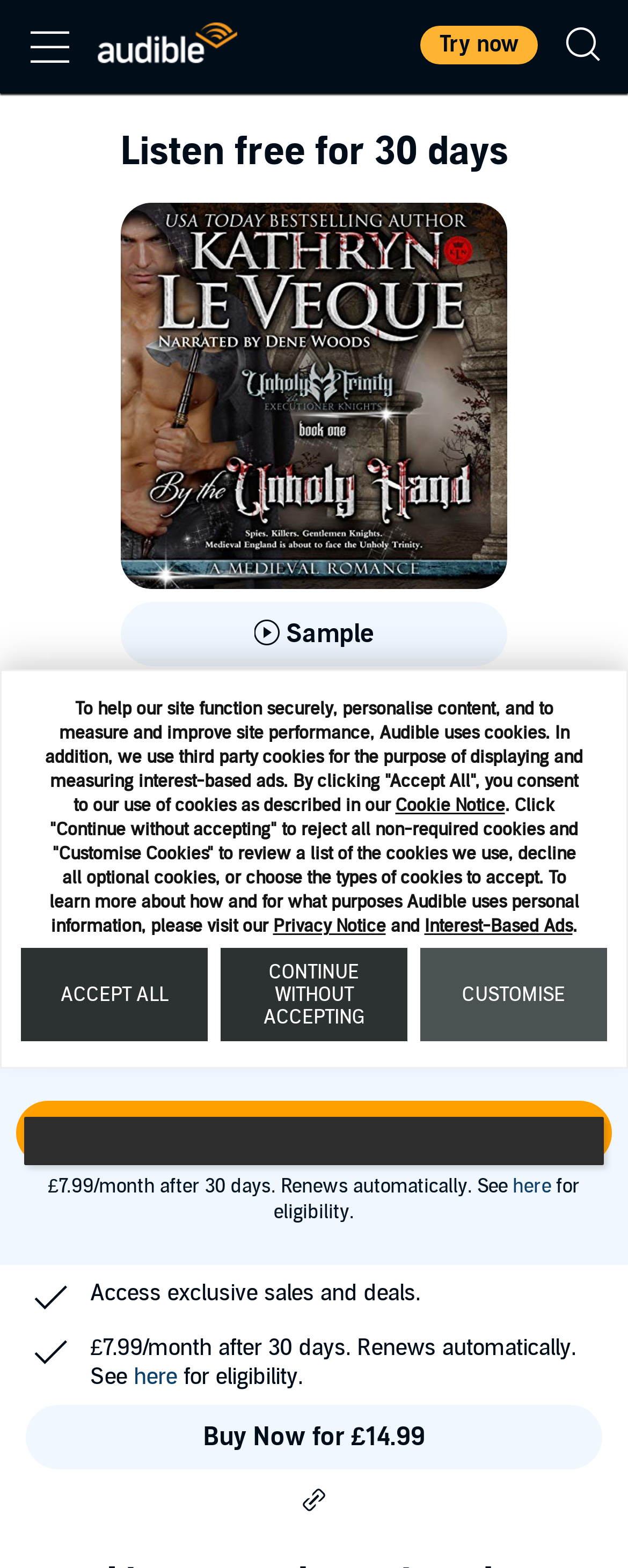Please determine the bounding box coordinates of the section I need to click to accomplish this instruction: "Click the 'Try now' button".

[0.669, 0.016, 0.856, 0.041]